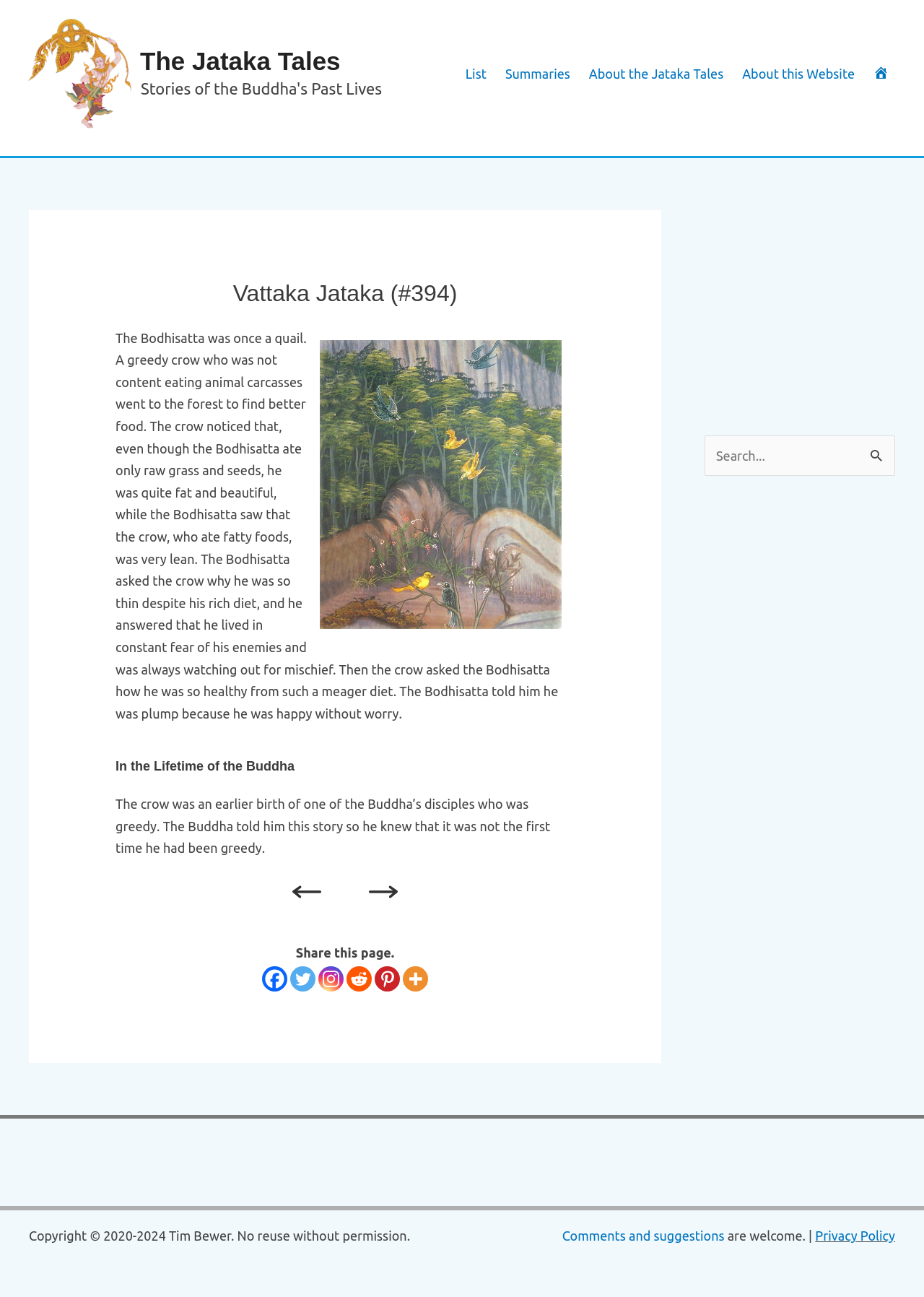What is the purpose of the link 'previous arrow'?
Answer the question with just one word or phrase using the image.

to navigate to the previous Jataka tale